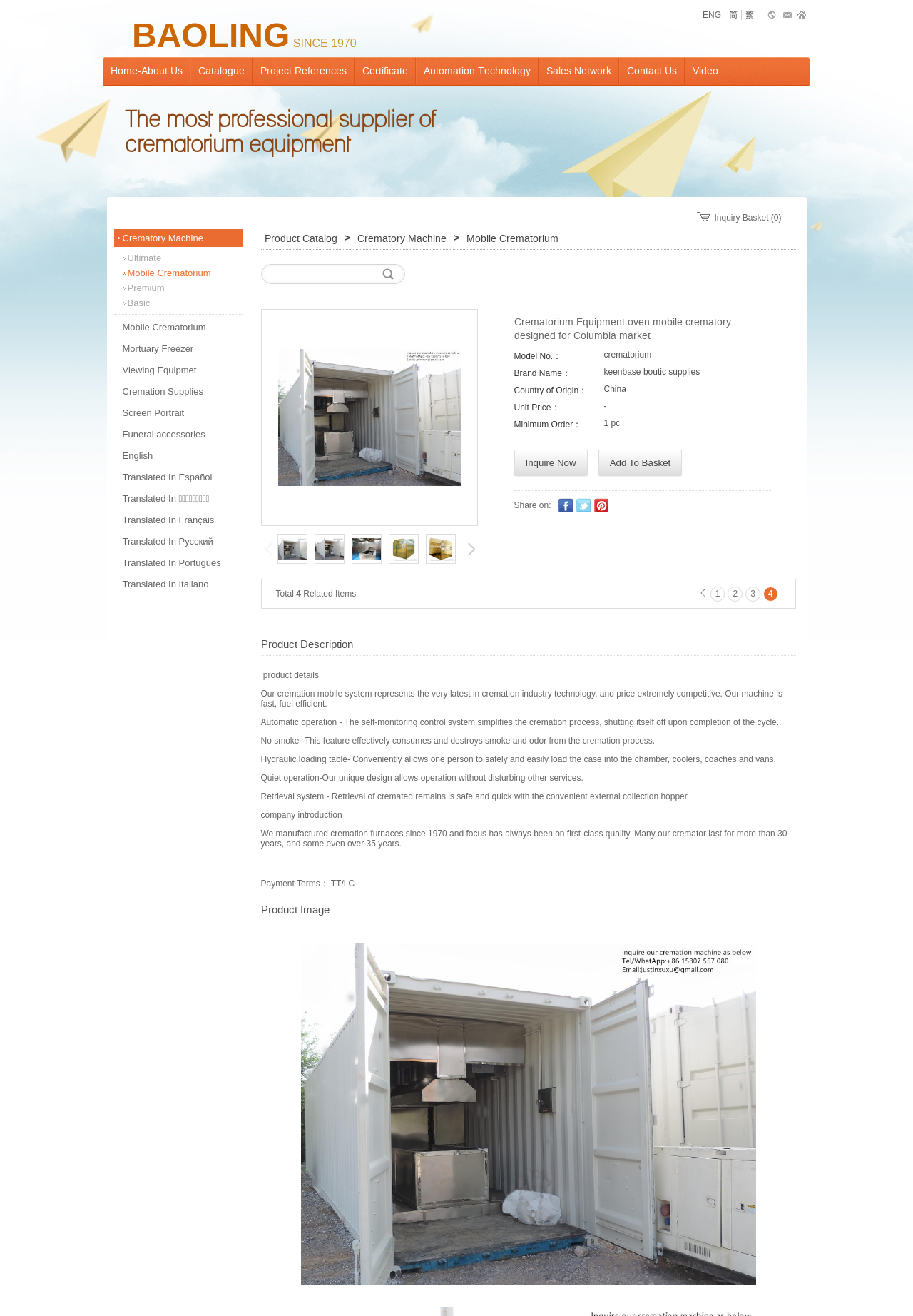Given the element description Crematory Machine, specify the bounding box coordinates of the corresponding UI element in the format (top-left x, top-left y, bottom-right x, bottom-right y). All values must be between 0 and 1.

[0.125, 0.174, 0.265, 0.188]